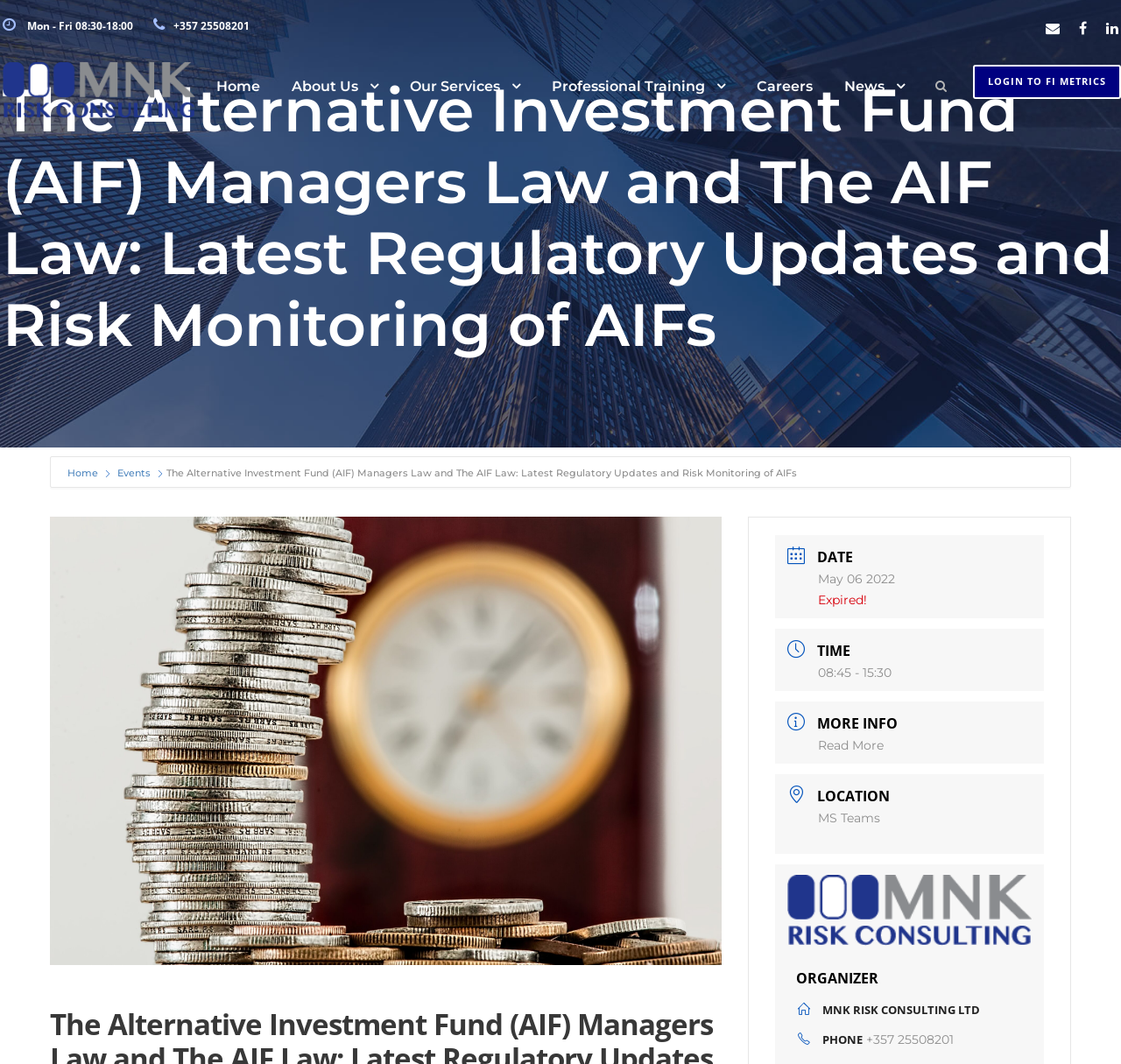Describe the webpage in detail, including text, images, and layout.

This webpage appears to be a event details page for a webinar on "The Alternative Investment Fund (AIF) Managers Law and The AIF Law: Latest Regulatory Updates and Risk Monitoring of AIFs" organized by MNK Risk Consulting Ltd. 

At the top left corner, there is a logo of MNK Risk Consulting Ltd, and next to it, there are navigation links to "Home", "About Us", "Our Services", "Professional Training", "Careers", and "News". 

On the top right corner, there are contact information, including a phone number and office hours. There are also three social media links. 

Below the navigation links, there is a large heading that displays the title of the webinar. 

The main content of the webpage is divided into several sections. The first section displays the date and time of the webinar, which is May 06, 2022, from 08:45 to 15:30. 

The next section is labeled "MORE INFO" and contains a "Read More" link. 

The "LOCATION" section indicates that the webinar will be held on MS Teams. 

There is an image of MNK Risk Consulting Ltd, followed by the "ORGANIZER" section, which displays the company's name, phone number, and a link to the phone number. 

There is also a "LOGIN TO FI METRICS" link at the bottom right corner of the page.